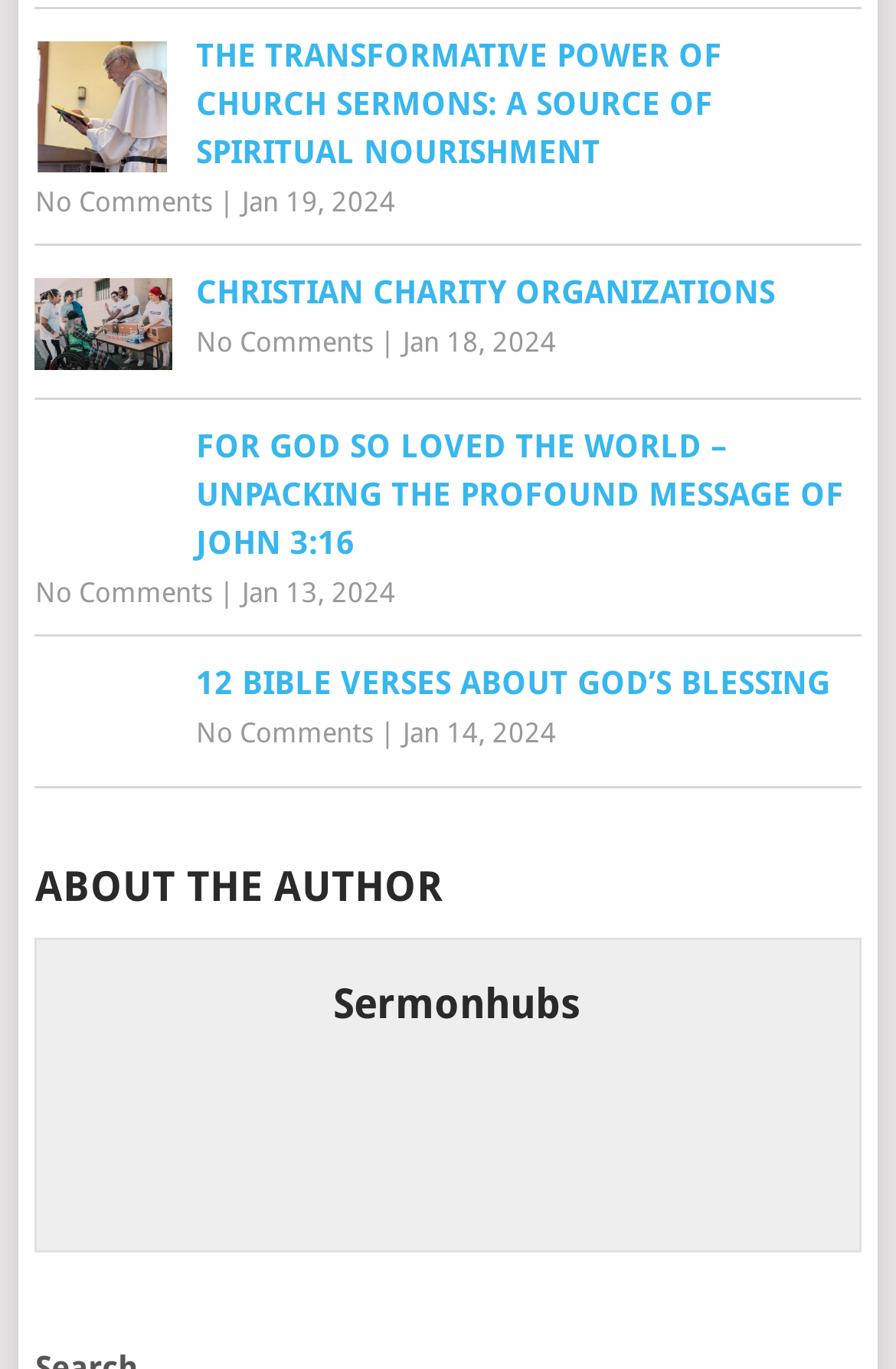Locate the bounding box coordinates of the area you need to click to fulfill this instruction: 'Click on the link to read about the transformative power of church sermons'. The coordinates must be in the form of four float numbers ranging from 0 to 1: [left, top, right, bottom].

[0.039, 0.023, 0.961, 0.129]